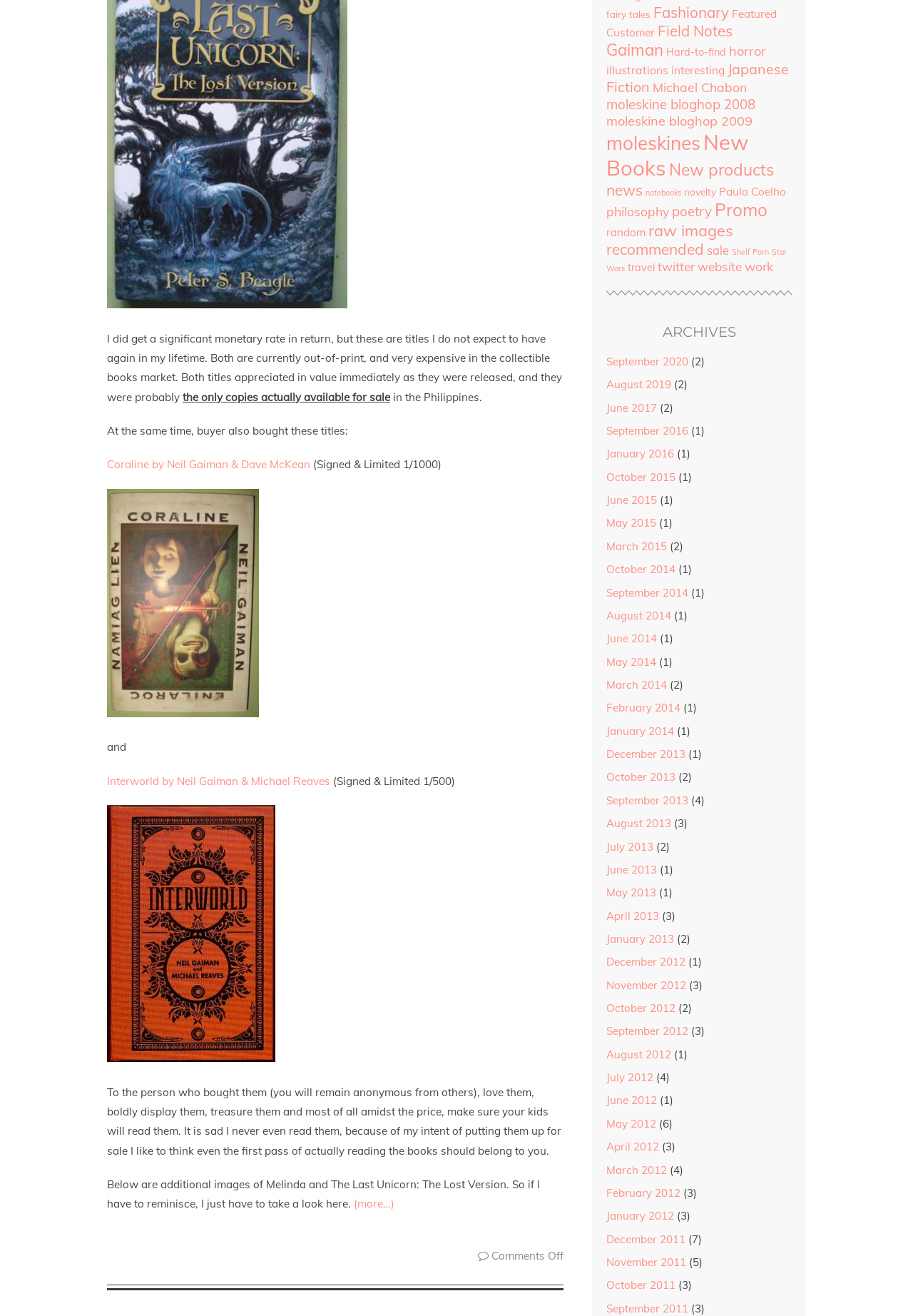Please specify the coordinates of the bounding box for the element that should be clicked to carry out this instruction: "View additional images of Melinda and The Last Unicorn: The Lost Version". The coordinates must be four float numbers between 0 and 1, formatted as [left, top, right, bottom].

[0.388, 0.91, 0.432, 0.92]